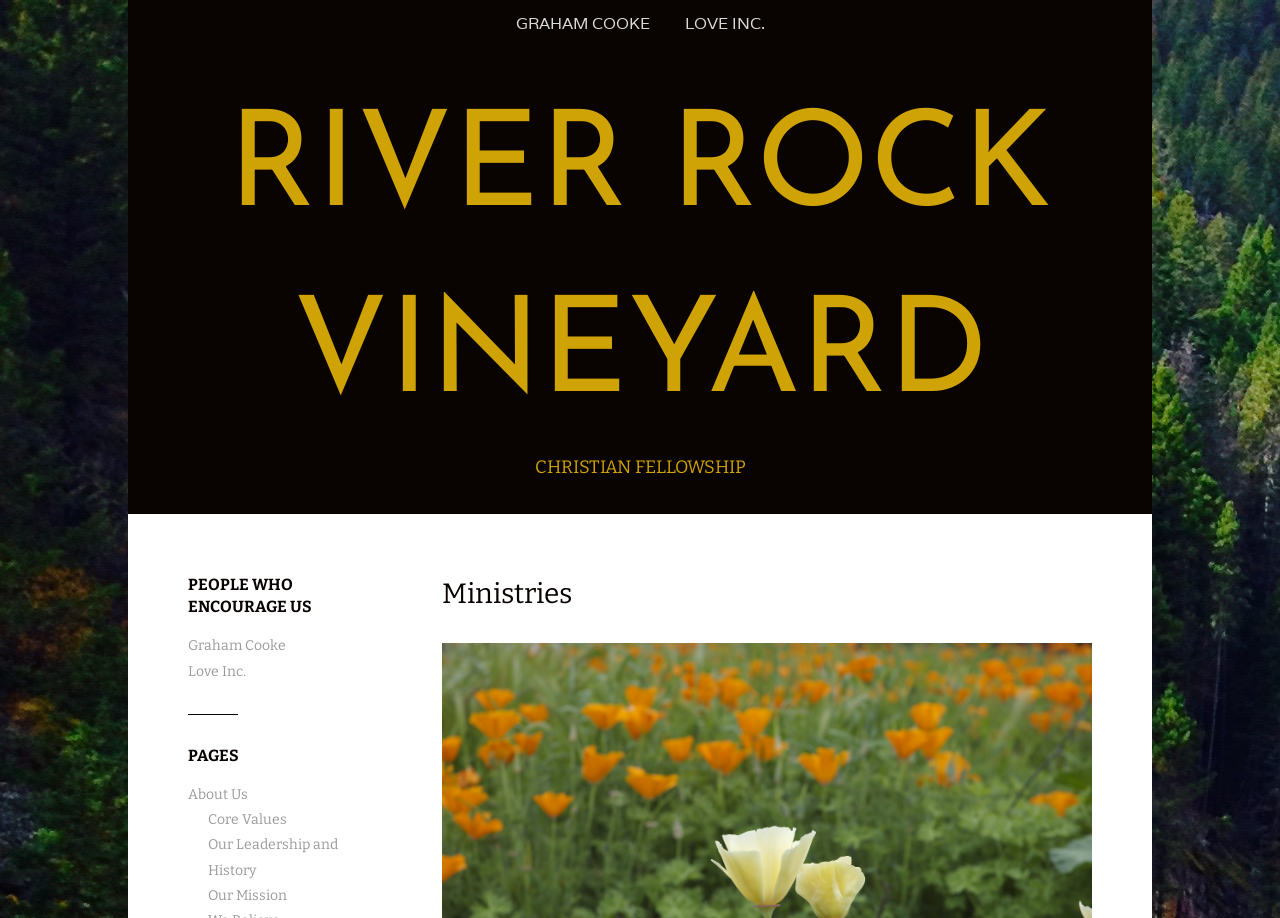Give a succinct answer to this question in a single word or phrase: 
What is the name of the vineyard?

River Rock Vineyard